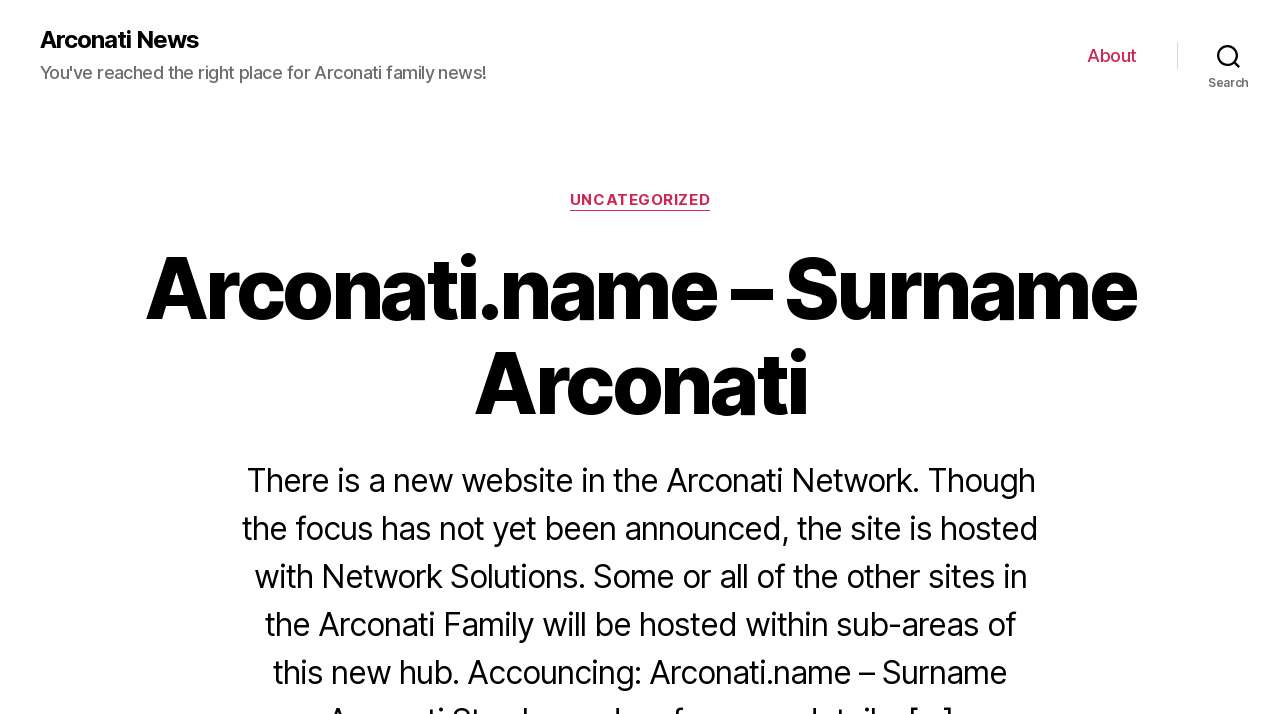Give a comprehensive overview of the webpage, including key elements.

The webpage is about the surname Arconati, with the main title "Arconati.name – Surname Arconati" prominently displayed. At the top left, there is a link to "Arconati News". 

On the top right, there is a horizontal navigation menu with a link to "About". Next to it, a search button is located, which when expanded, reveals a dropdown menu. Within this menu, there is a static text "Categories" and a link to "UNCATEGORIZED". 

Below the title, there is no other content or text visible on the page.